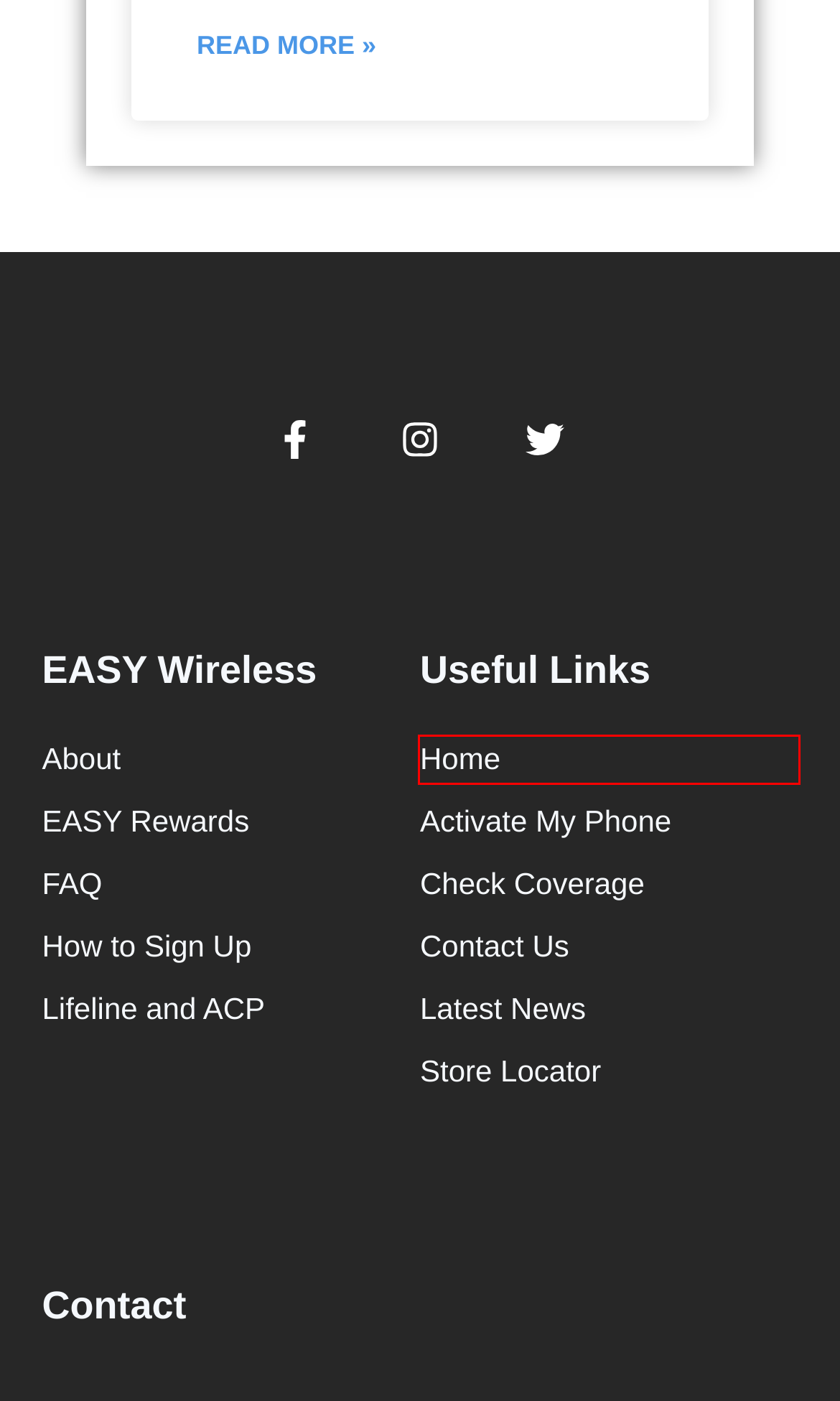With the provided webpage screenshot containing a red bounding box around a UI element, determine which description best matches the new webpage that appears after clicking the selected element. The choices are:
A. Locations - Get Your FREE Phone Services Today.
B. Easy Wireless Frequently Asked Questions - EASY.Wireless
C. EASY Rewards - EASY.Wireless
D. About Lifeline And ACP - EASY.Wireless
E. Contact Us - EASY.Wireless
F. How To Activate Your Phone - EASY.Wireless
G. News And Resources - EASY.Wireless
H. Home - EASY.Wireless

H